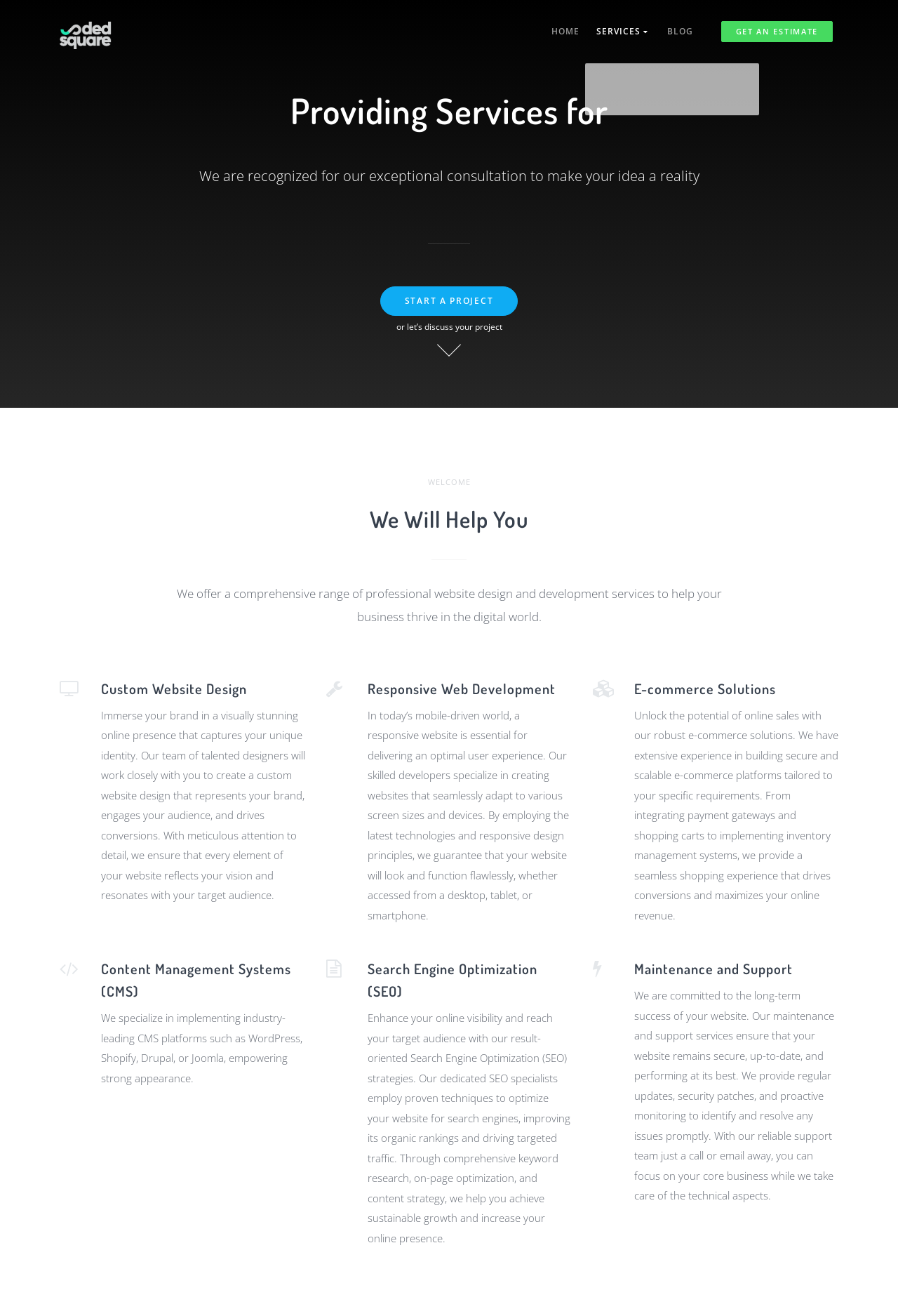Determine the bounding box coordinates of the clickable region to execute the instruction: "view next post". The coordinates should be four float numbers between 0 and 1, denoted as [left, top, right, bottom].

None